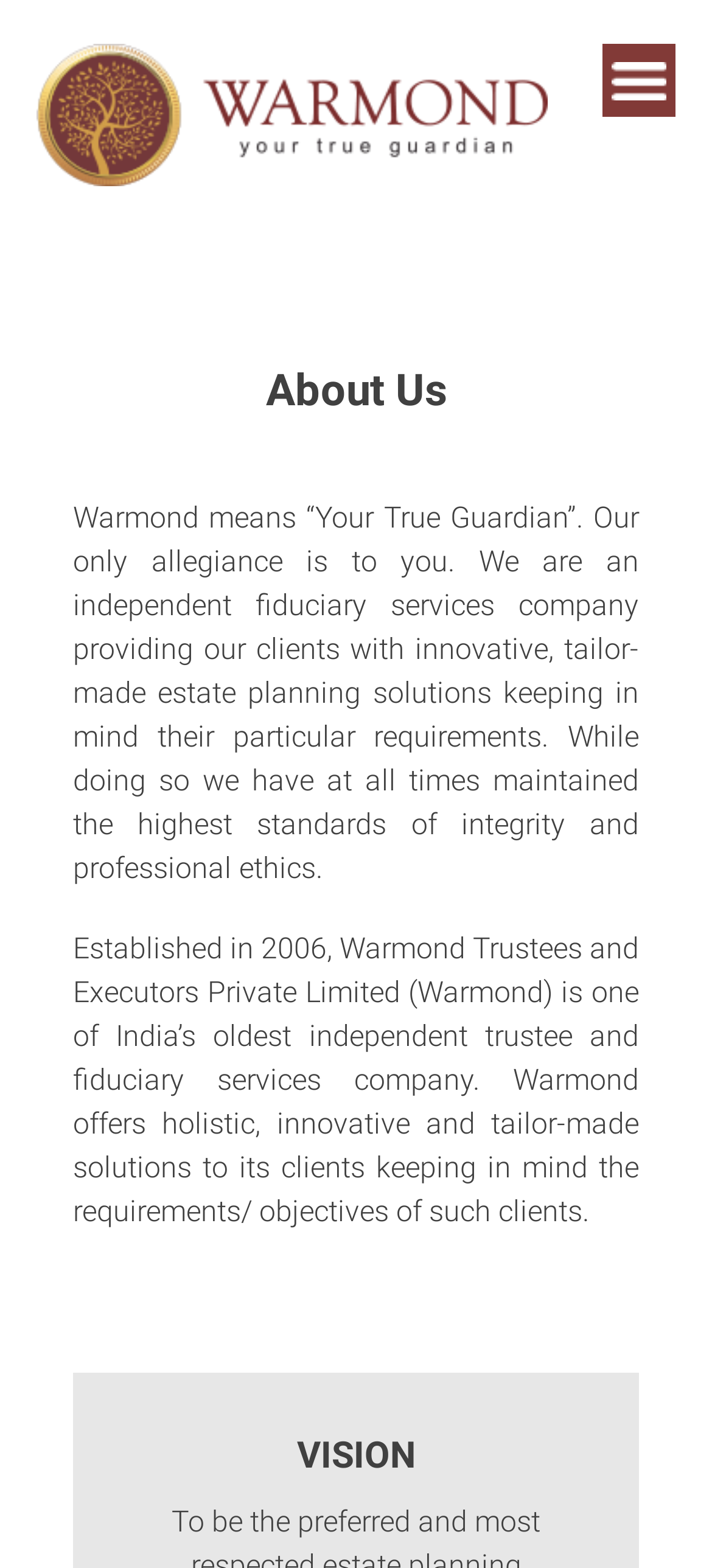What is the name of the company?
Provide a comprehensive and detailed answer to the question.

The name of the company can be found in the header section of the webpage, which is 'Warmond Trustees - Best Trustee Company In India |'.